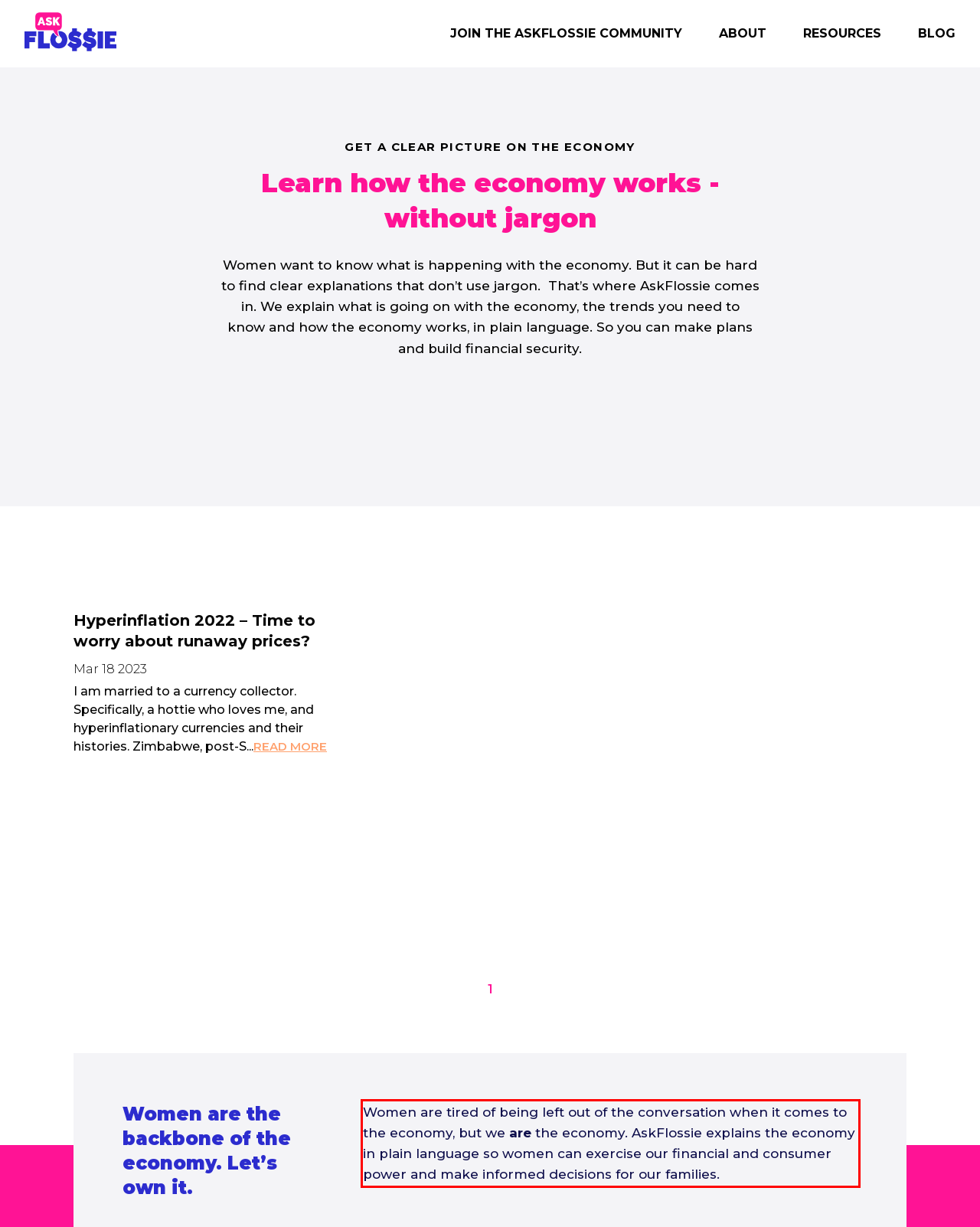You have a screenshot of a webpage with a UI element highlighted by a red bounding box. Use OCR to obtain the text within this highlighted area.

Women are tired of being left out of the conversation when it comes to the economy, but we are the economy. AskFlossie explains the economy in plain language so women can exercise our financial and consumer power and make informed decisions for our families.